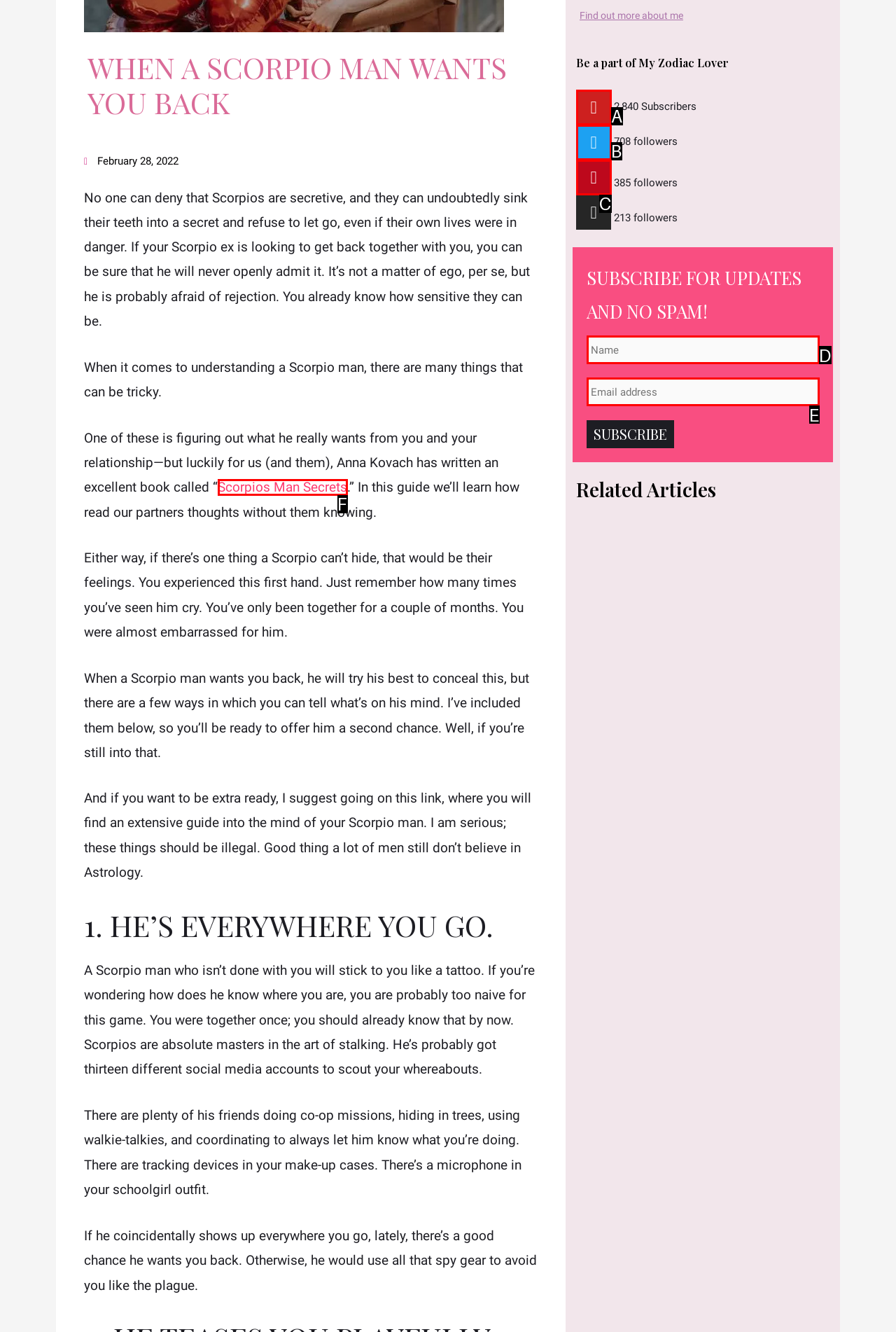From the choices provided, which HTML element best fits the description: name="FNAME" placeholder="Name"? Answer with the appropriate letter.

D